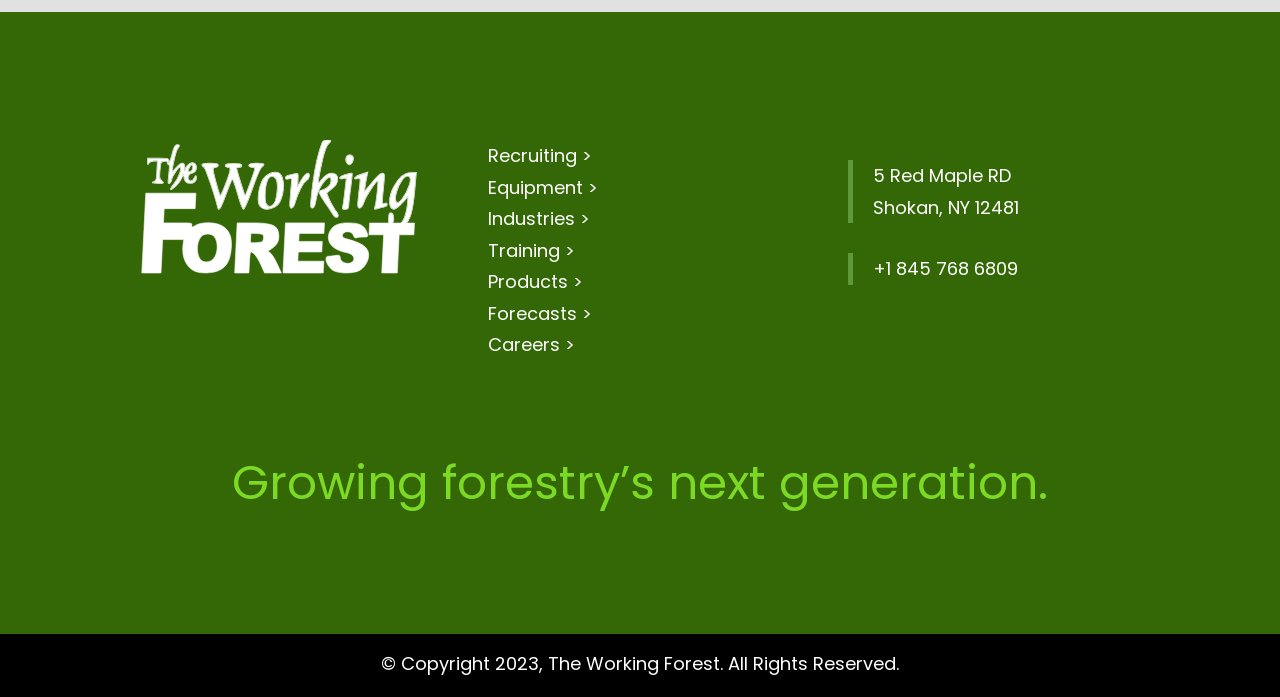Identify the bounding box coordinates of the part that should be clicked to carry out this instruction: "View contact information".

[0.663, 0.23, 0.9, 0.32]